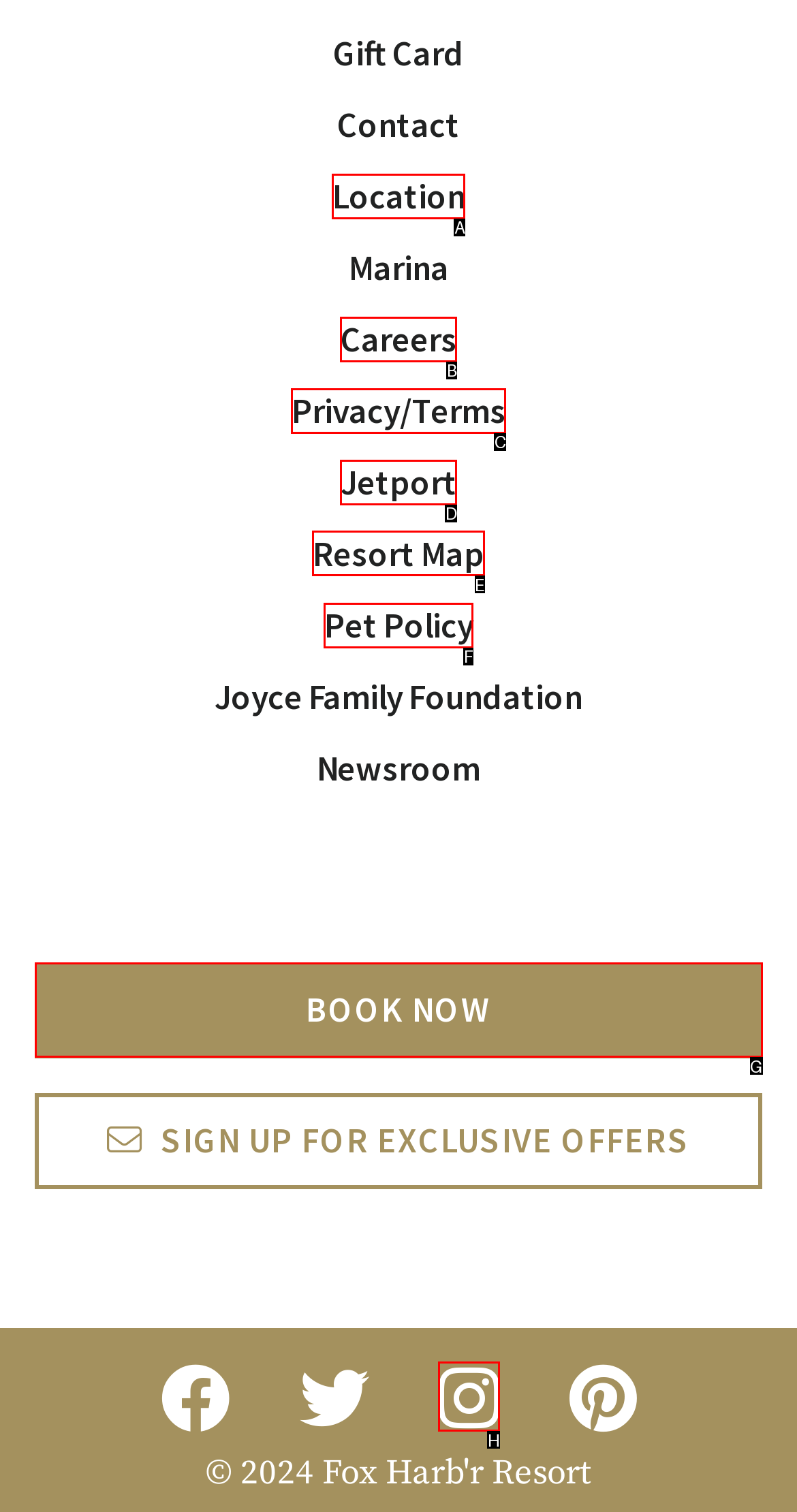Determine which HTML element I should select to execute the task: View Resort Map
Reply with the corresponding option's letter from the given choices directly.

E